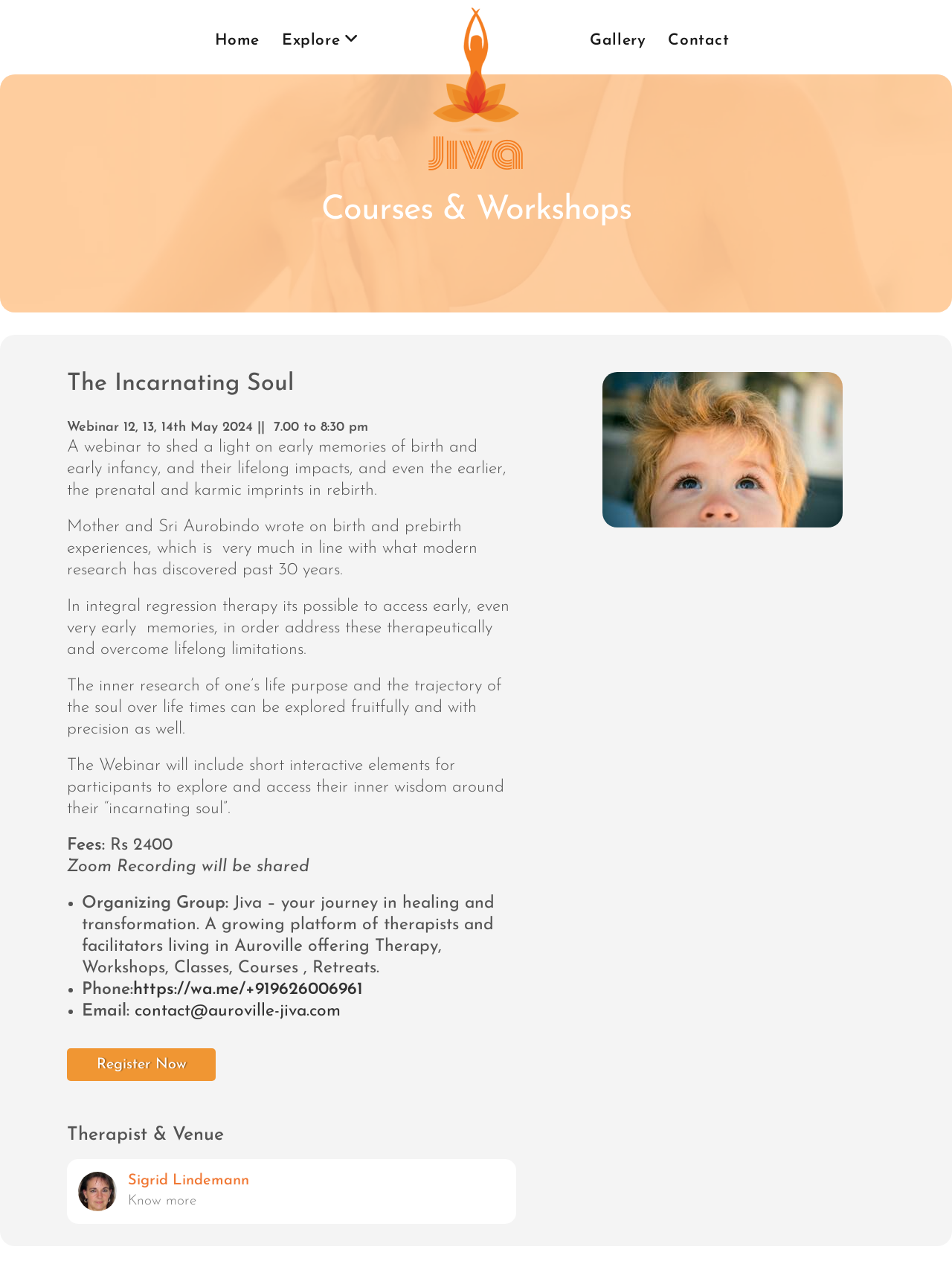Summarize the webpage in an elaborate manner.

The webpage is about a webinar titled "The Incarnating Soul" scheduled for May 12, 13, and 14th, 2024, from 7:00 to 8:30 pm. At the top of the page, there is a navigation menu with links to "Home", "Explore", "Jiva", "Gallery", and "Contact". Below the navigation menu, there is a main section that contains the webinar details.

The main section is divided into several parts. The first part has three headings: "Courses & Workshops", "The Incarnating Soul", and "Webinar 12, 13, 14th May 2024 || 7.00 to 8:30 pm". Below these headings, there are four paragraphs of text that describe the webinar, its focus on early memories of birth and infancy, and its therapeutic benefits.

The next part of the main section lists the fees for the webinar, which is Rs 2400, and mentions that a Zoom recording will be shared. Below this, there is a section with a list of details about the organizing group, Jiva, including a brief description, phone number, and email address.

Further down, there is a call-to-action button to "Register Now" for the webinar. The final section of the main part is dedicated to the therapist and venue, with a heading "Therapist & Venue" and a figure with a link to the therapist's profile, Sigrid Lindemann.

Throughout the page, there are several links to other pages, including the navigation menu, the therapist's profile, and the registration page. There is also an image of the Jiva logo at the top of the page.